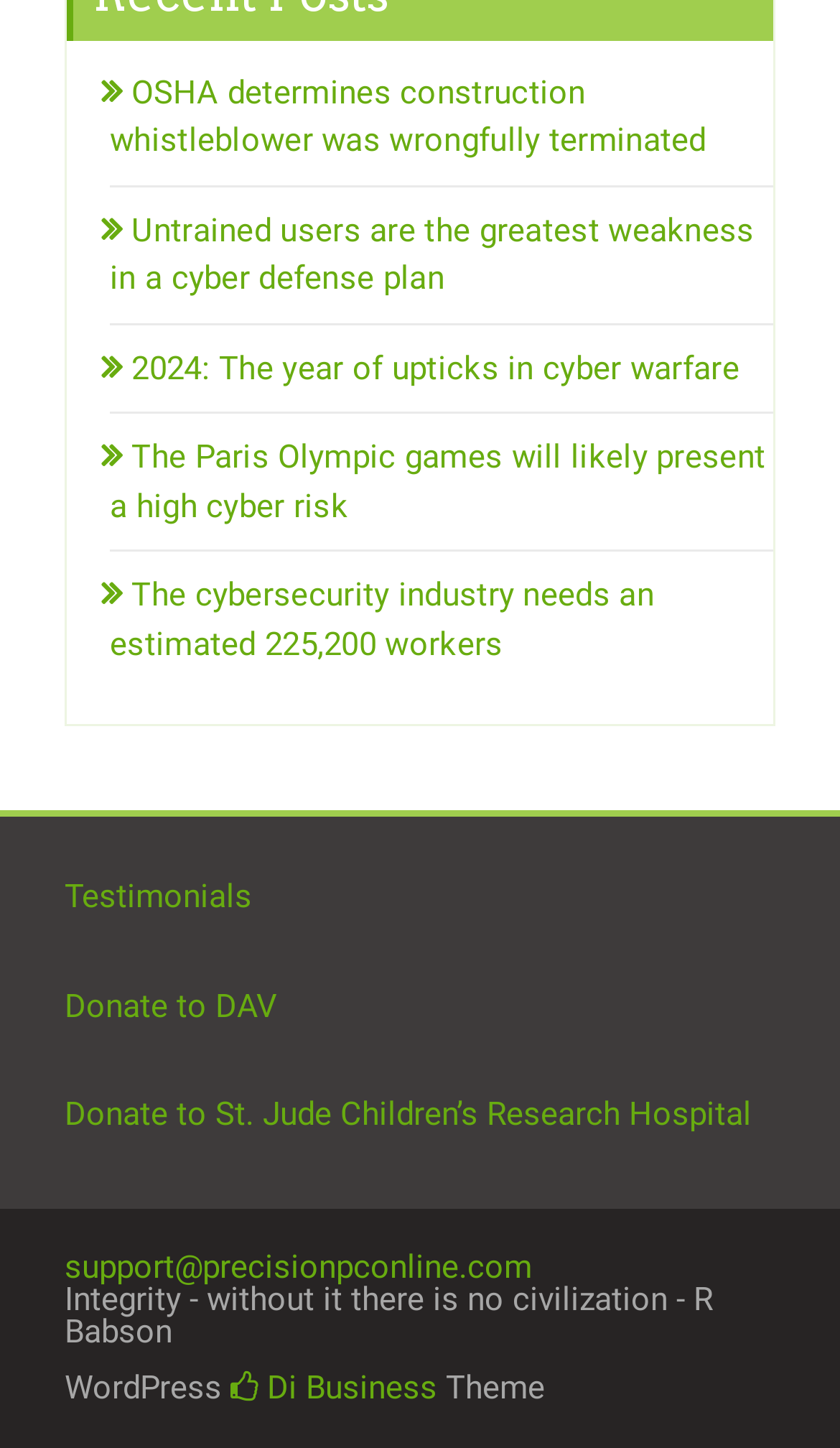Please specify the bounding box coordinates in the format (top-left x, top-left y, bottom-right x, bottom-right y), with all values as floating point numbers between 0 and 1. Identify the bounding box of the UI element described by: Di Business

[0.274, 0.944, 0.521, 0.971]